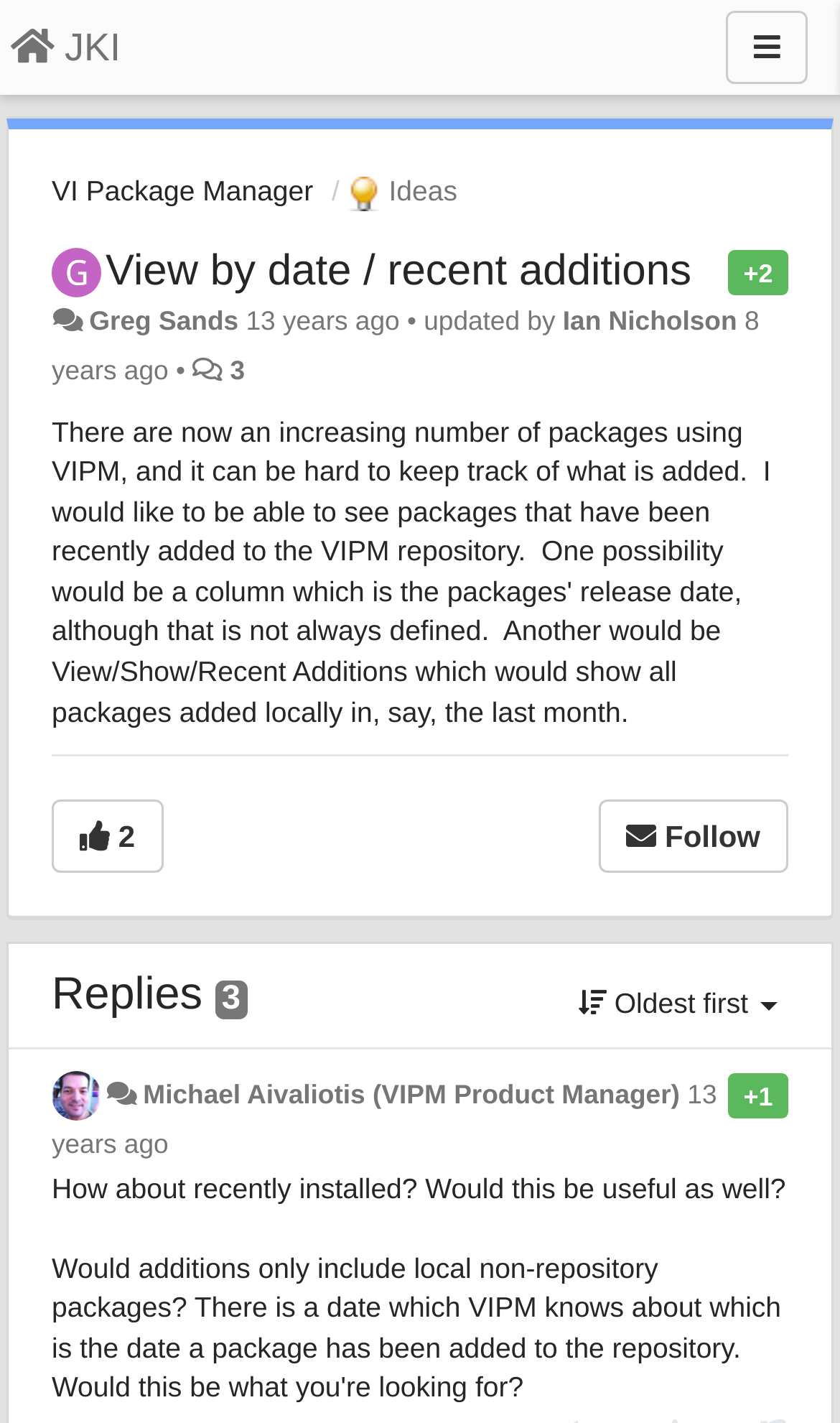Provide the bounding box coordinates of the area you need to click to execute the following instruction: "Click the 'Menu' button".

[0.864, 0.008, 0.962, 0.059]